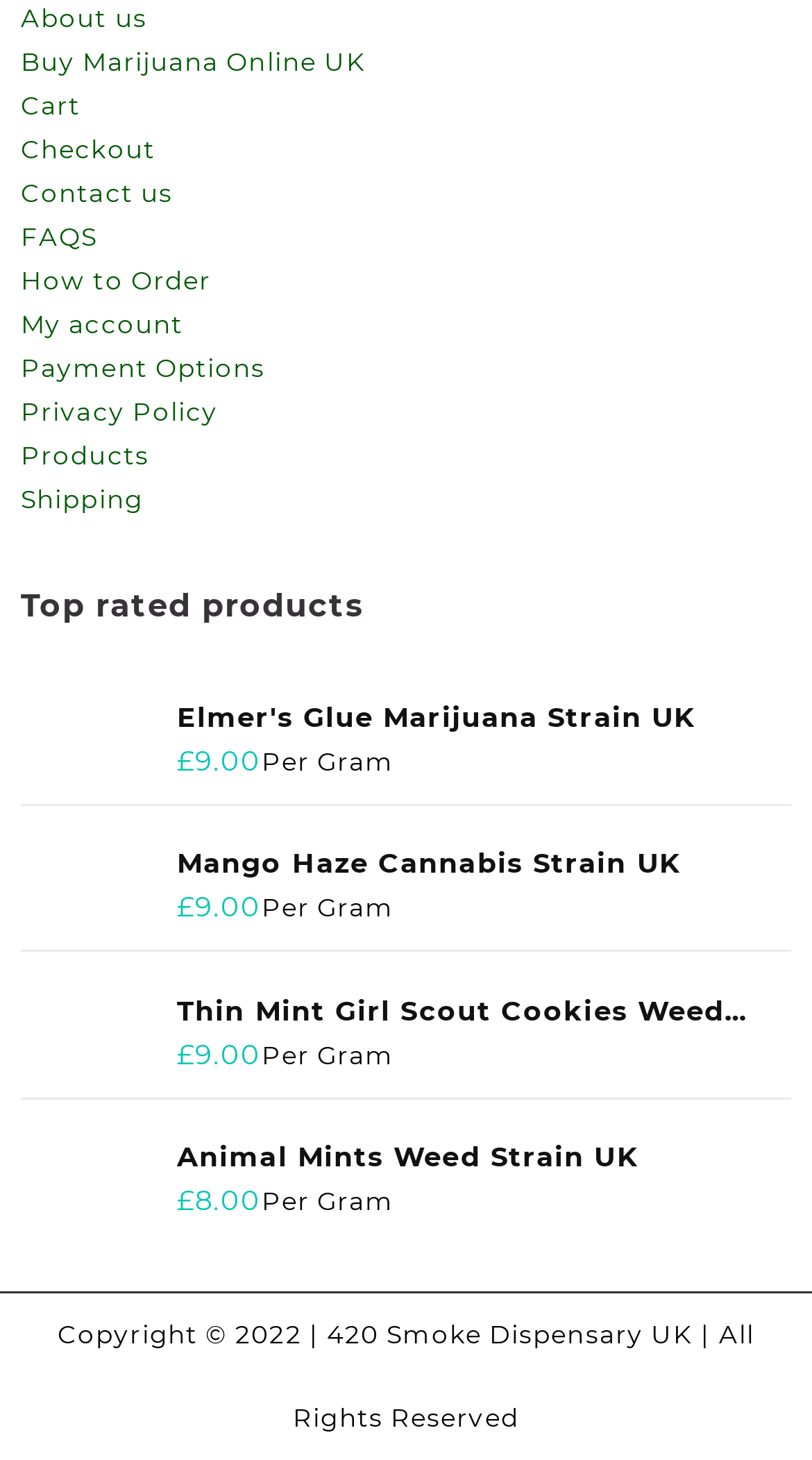Determine the bounding box coordinates of the clickable region to carry out the instruction: "Enter First Name".

None